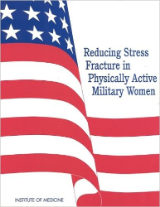Write a descriptive caption for the image, covering all notable aspects.

The image features a cover design related to a report titled "Reducing Stress Fracture in Physically Active Military Women." The background prominently displays the American flag, symbolizing patriotism and the military context. The text is clearly presented in a bold font, highlighting the focus of the report on the significant health issue of stress fractures among women in military training. The inclusion of "Institute of Medicine" at the bottom indicates that this document is likely a professional and research-based publication aimed at addressing the specific needs and challenges faced by military women in relation to physical health and injury prevention.